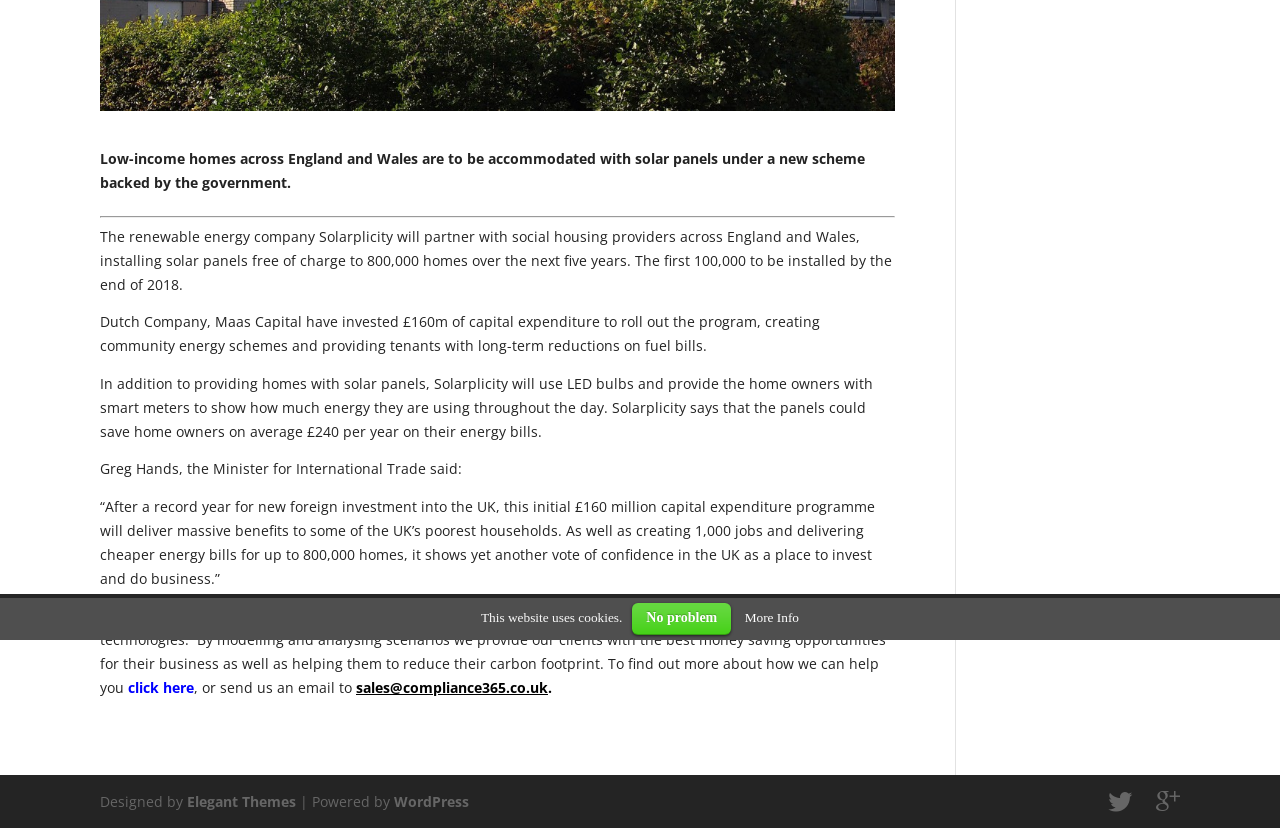From the webpage screenshot, identify the region described by More Info. Provide the bounding box coordinates as (top-left x, top-left y, bottom-right x, bottom-right y), with each value being a floating point number between 0 and 1.

[0.582, 0.737, 0.624, 0.755]